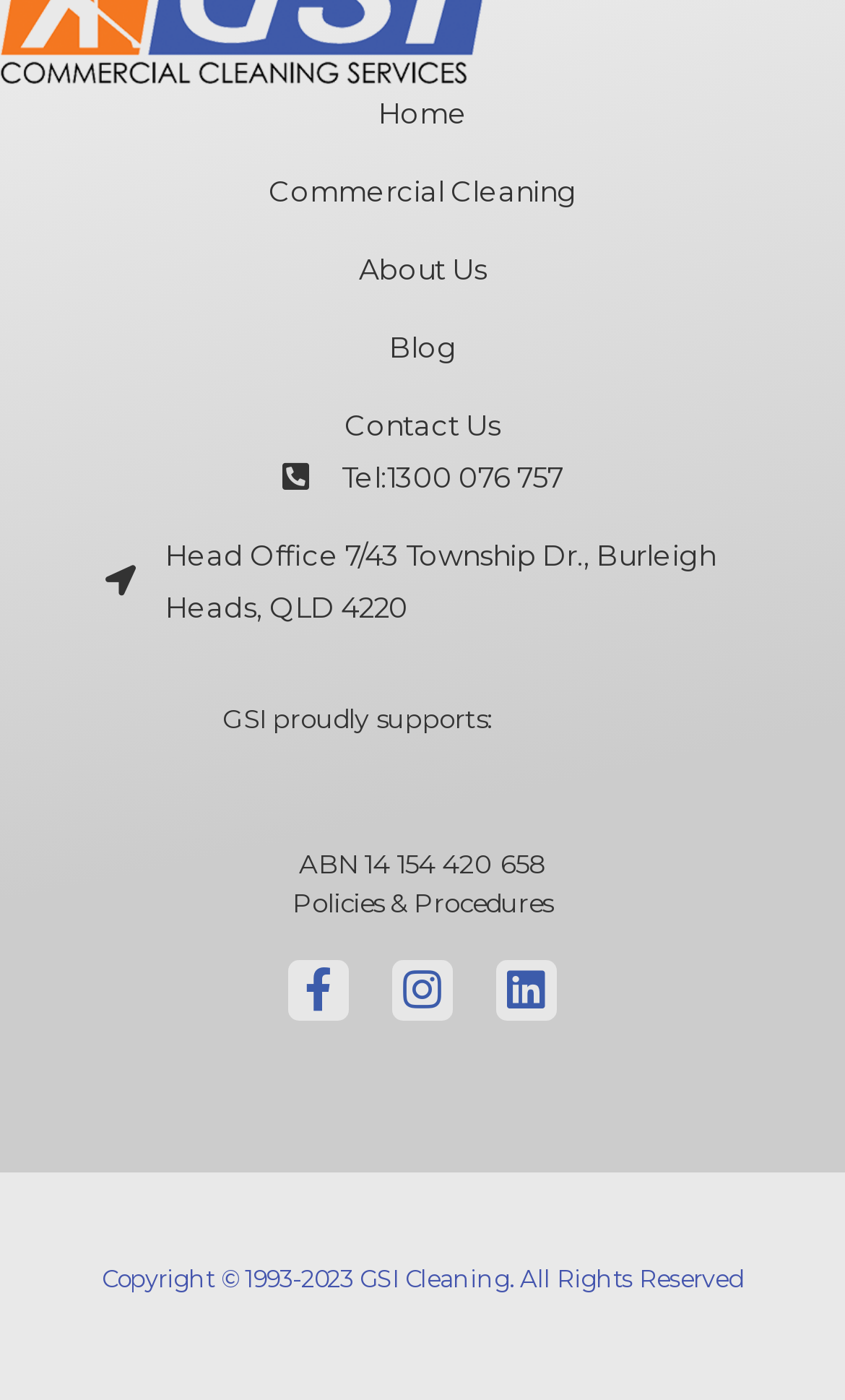Using the description: "alt="children's hospital foundation"", identify the bounding box of the corresponding UI element in the screenshot.

[0.359, 0.544, 0.487, 0.586]